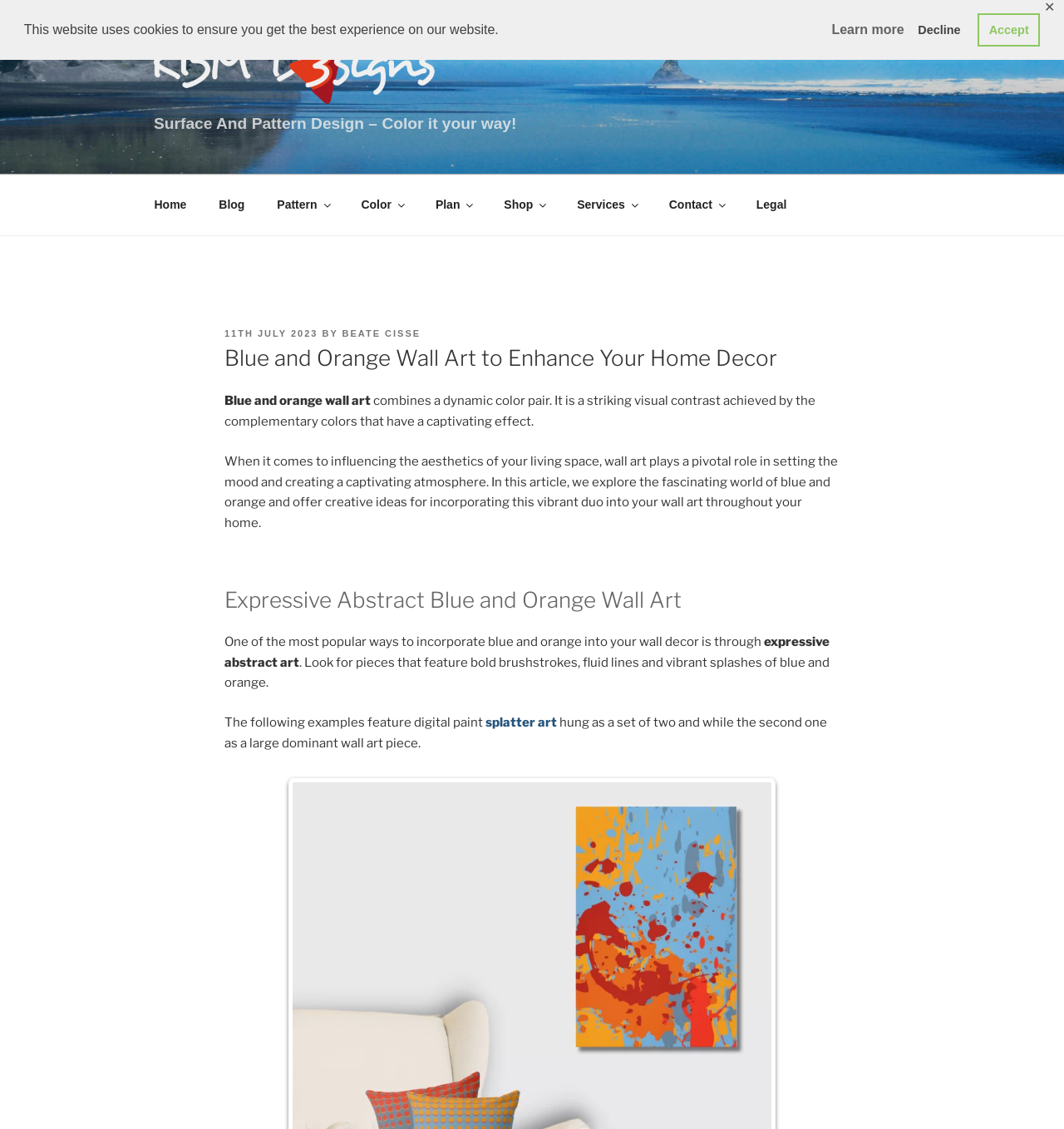Locate the bounding box coordinates of the region to be clicked to comply with the following instruction: "Explore the Pattern section". The coordinates must be four float numbers between 0 and 1, in the form [left, top, right, bottom].

[0.247, 0.163, 0.323, 0.201]